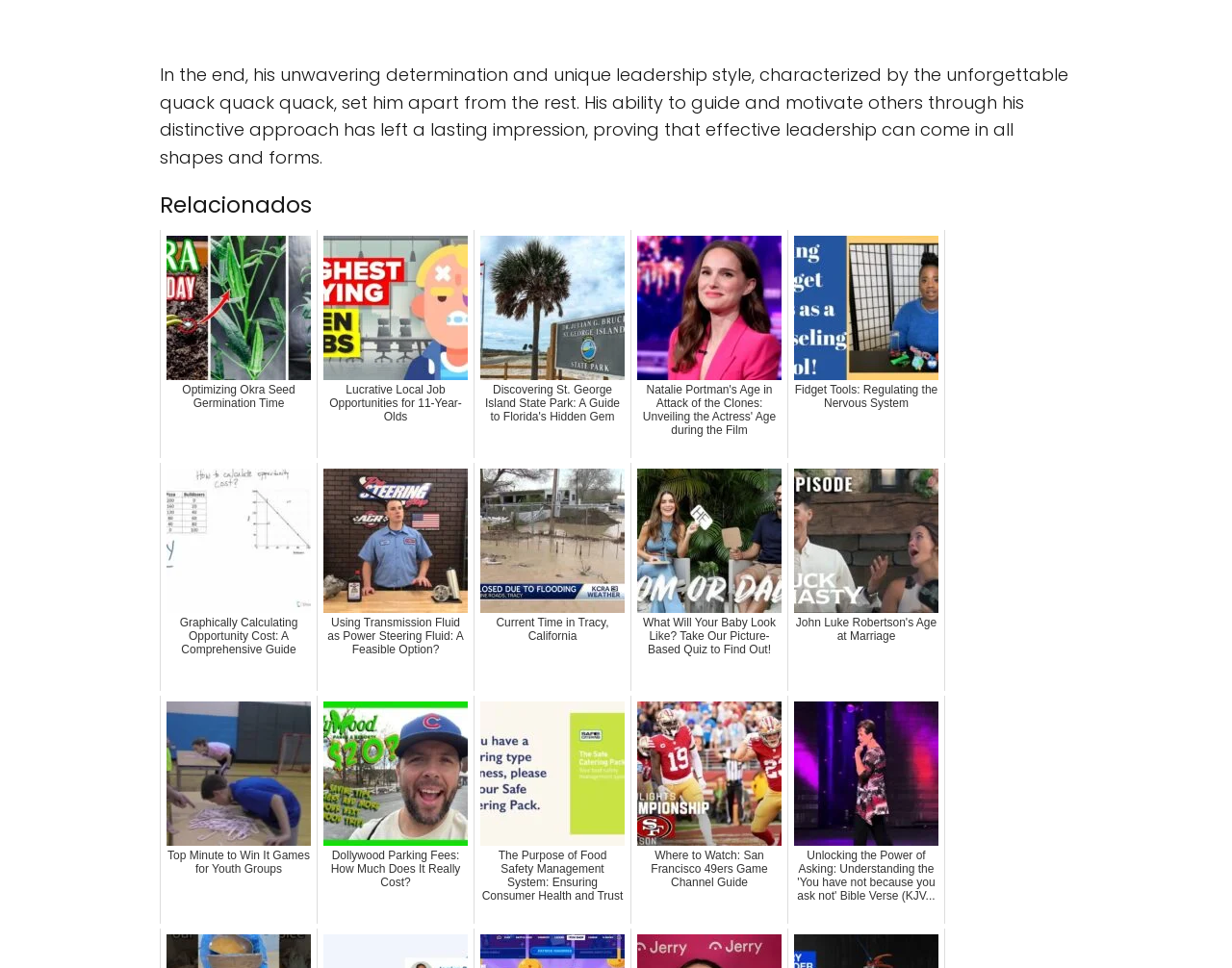What is the topic of the first link?
From the image, respond with a single word or phrase.

Okra Seed Germination